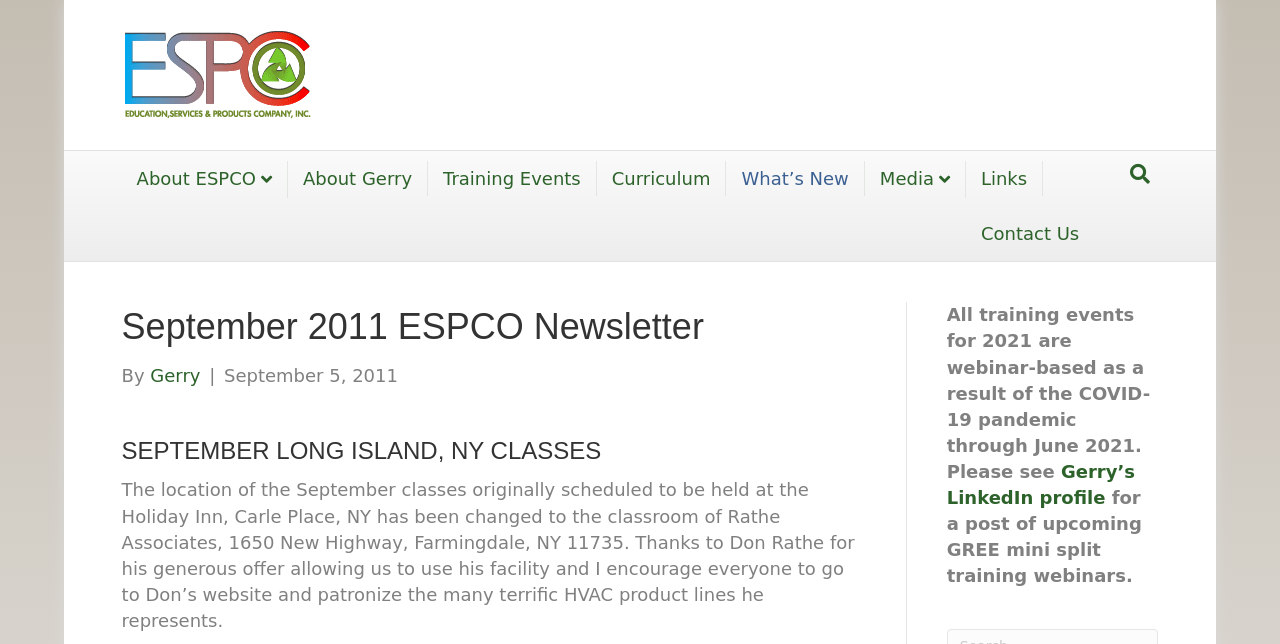Predict the bounding box of the UI element based on the description: "Newer Entry →". The coordinates should be four float numbers between 0 and 1, formatted as [left, top, right, bottom].

None